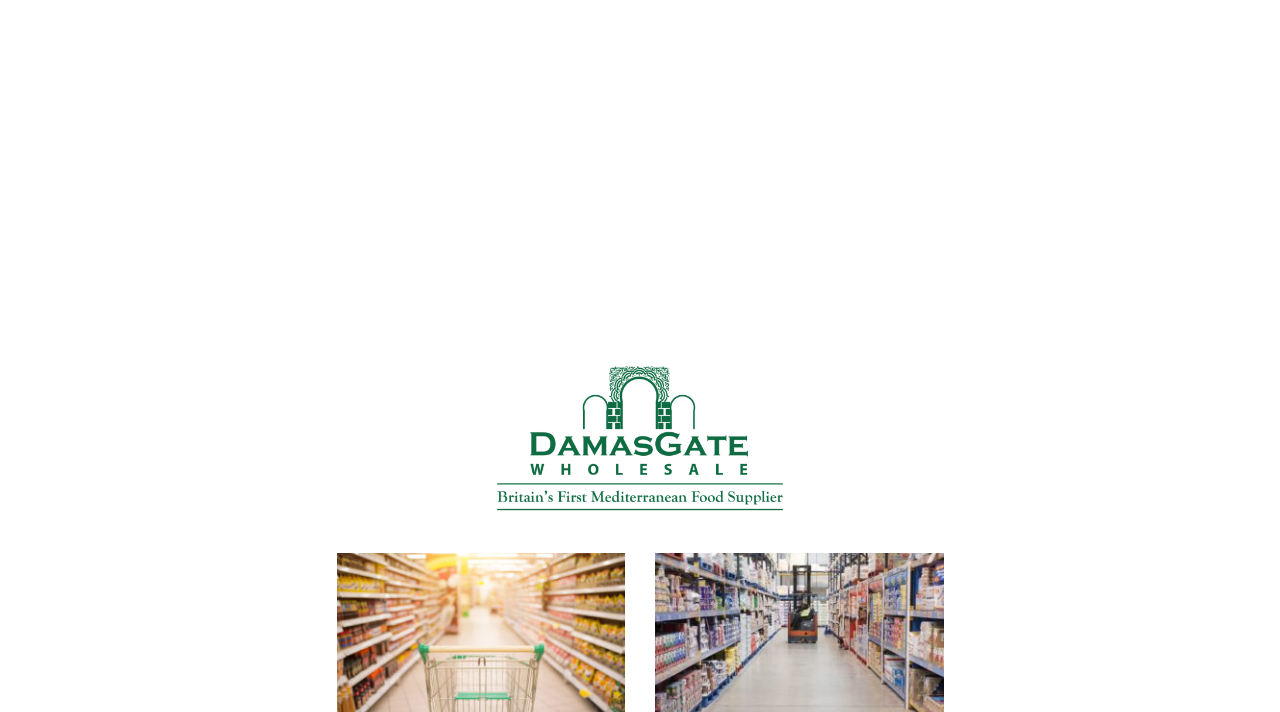Based on the image, please respond to the question with as much detail as possible:
How many results are being shown on the webpage?

The webpage is showing all 3 results, as indicated by the text 'Showing all 3 results' at the top of the product list.